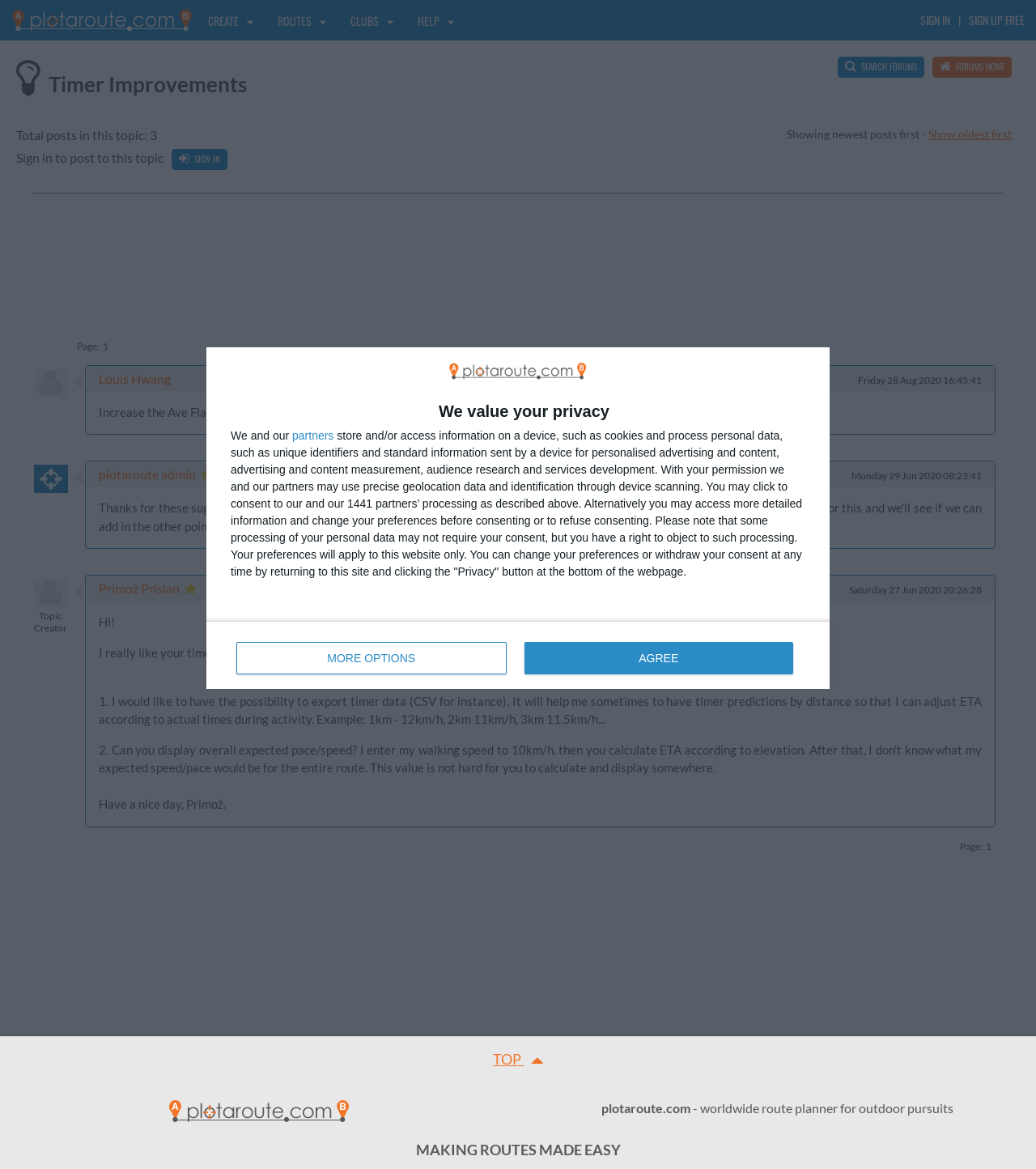Determine the main text heading of the webpage and provide its content.

Timer Improvements
FORUMS HOME
SEARCH FORUMS